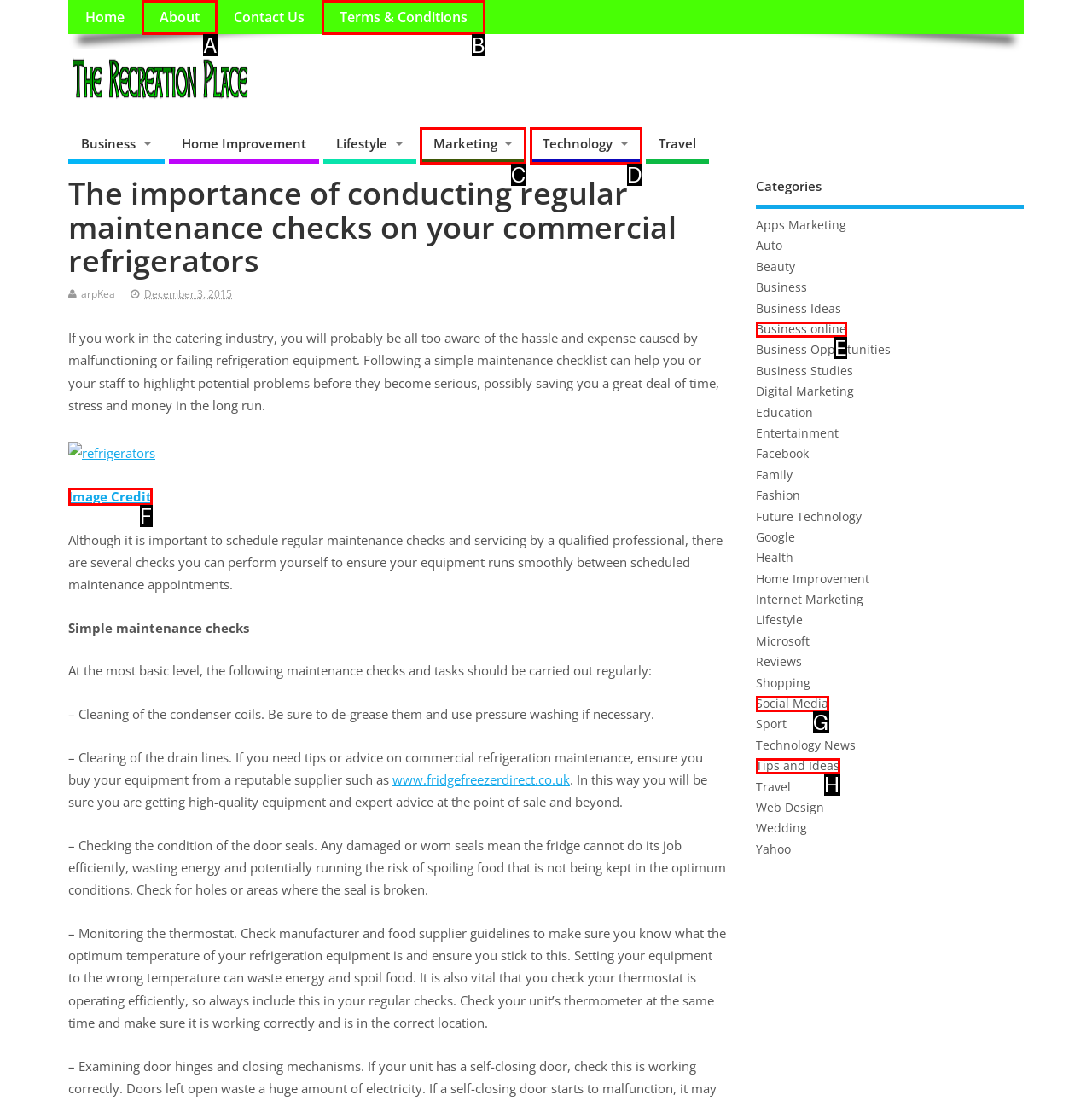From the description: Image Credit, identify the option that best matches and reply with the letter of that option directly.

F